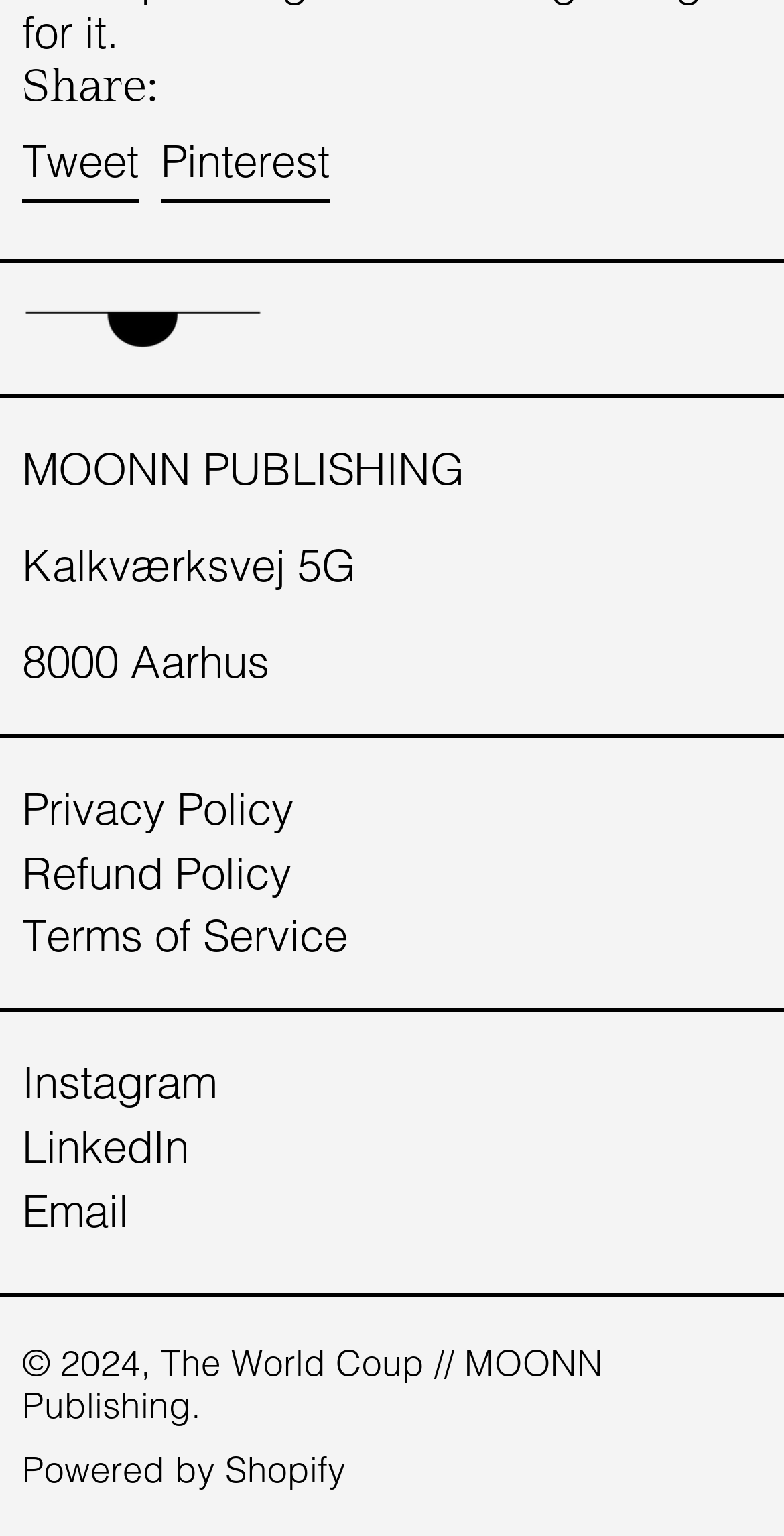Using the format (top-left x, top-left y, bottom-right x, bottom-right y), and given the element description, identify the bounding box coordinates within the screenshot: Terms of Service

[0.028, 0.591, 0.444, 0.628]